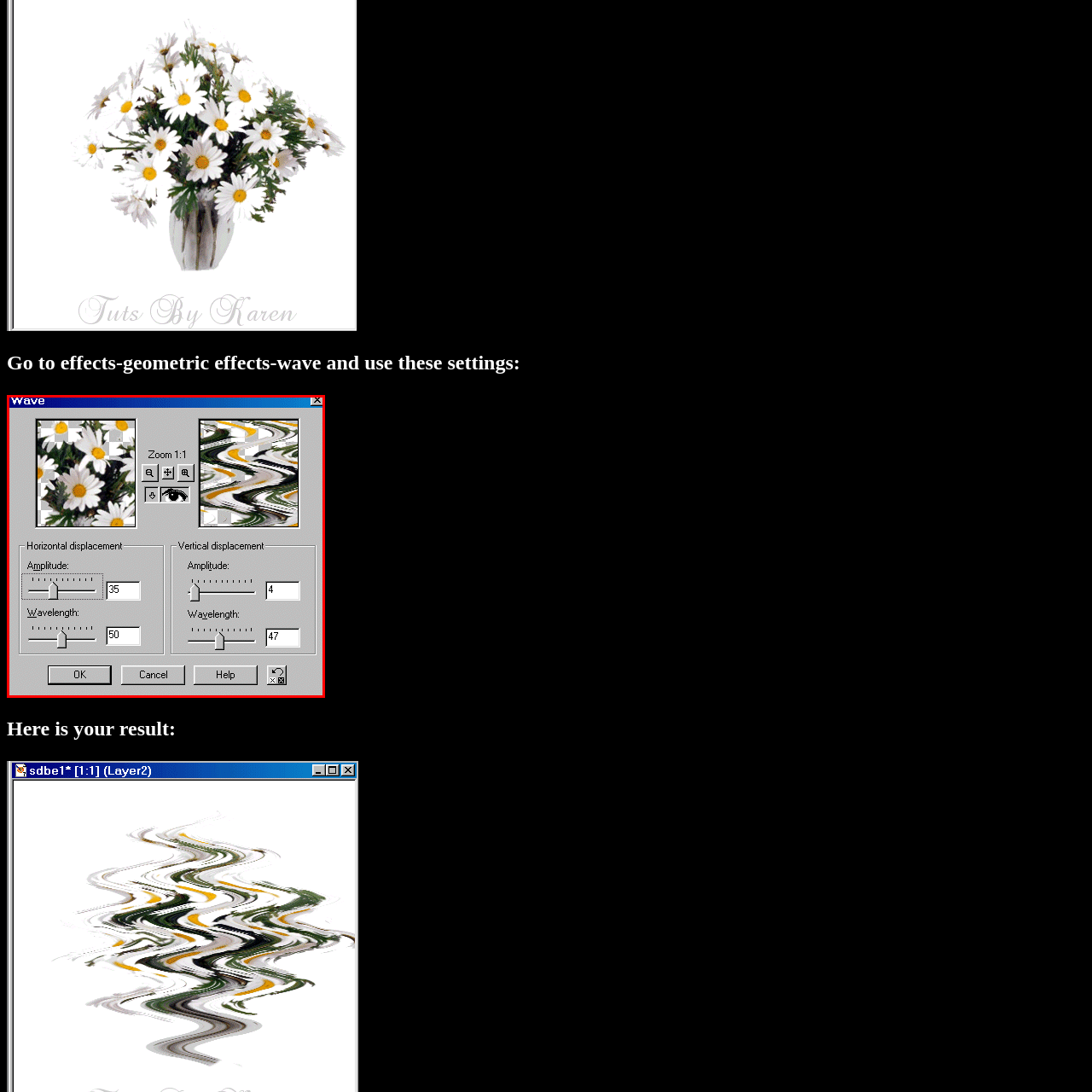Observe the image segment inside the red bounding box and answer concisely with a single word or phrase: What is the effect of increasing 'Amplitude'?

Increases wave intensity